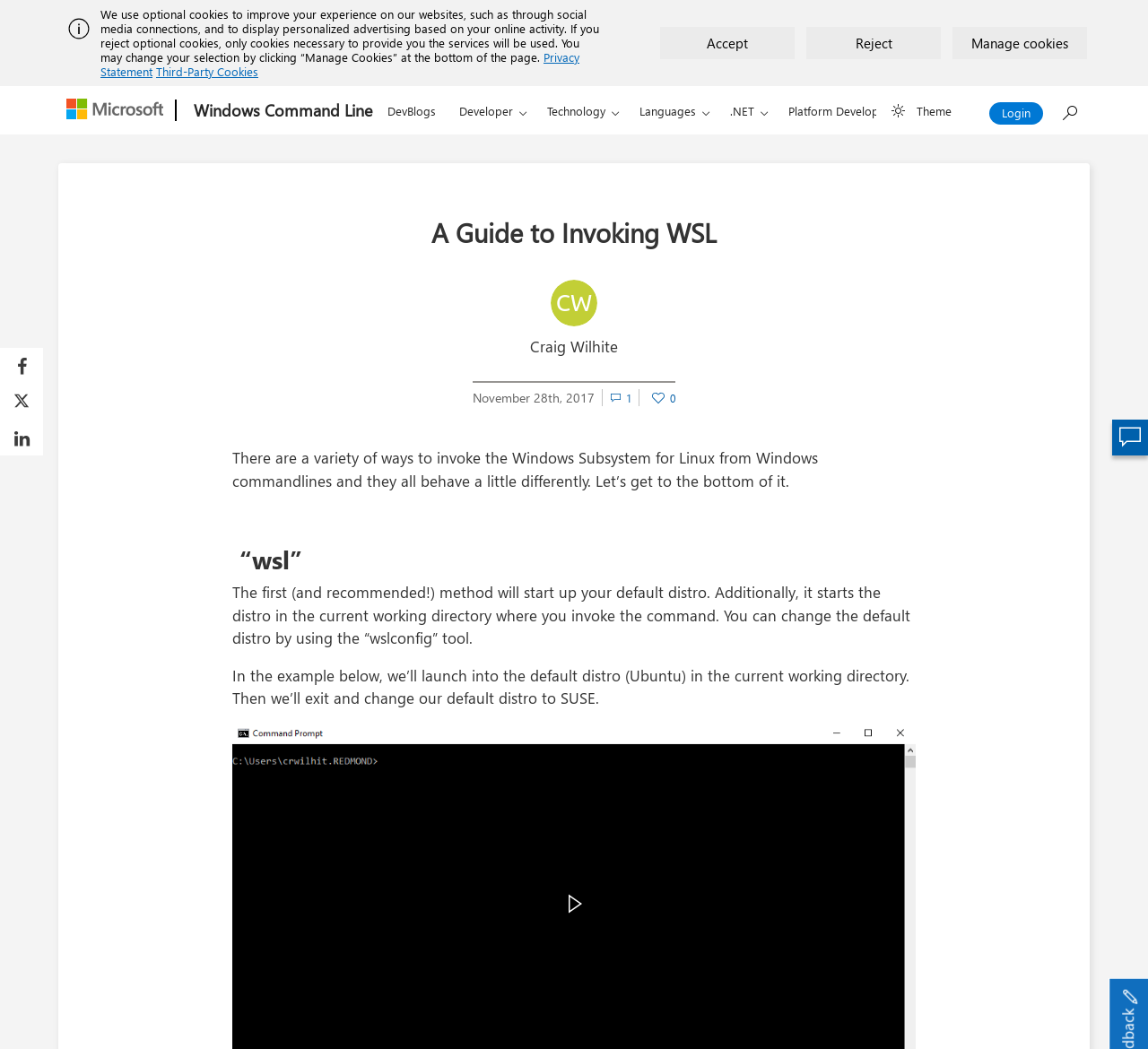Identify the bounding box coordinates of the region that should be clicked to execute the following instruction: "Share on Facebook".

[0.0, 0.332, 0.038, 0.366]